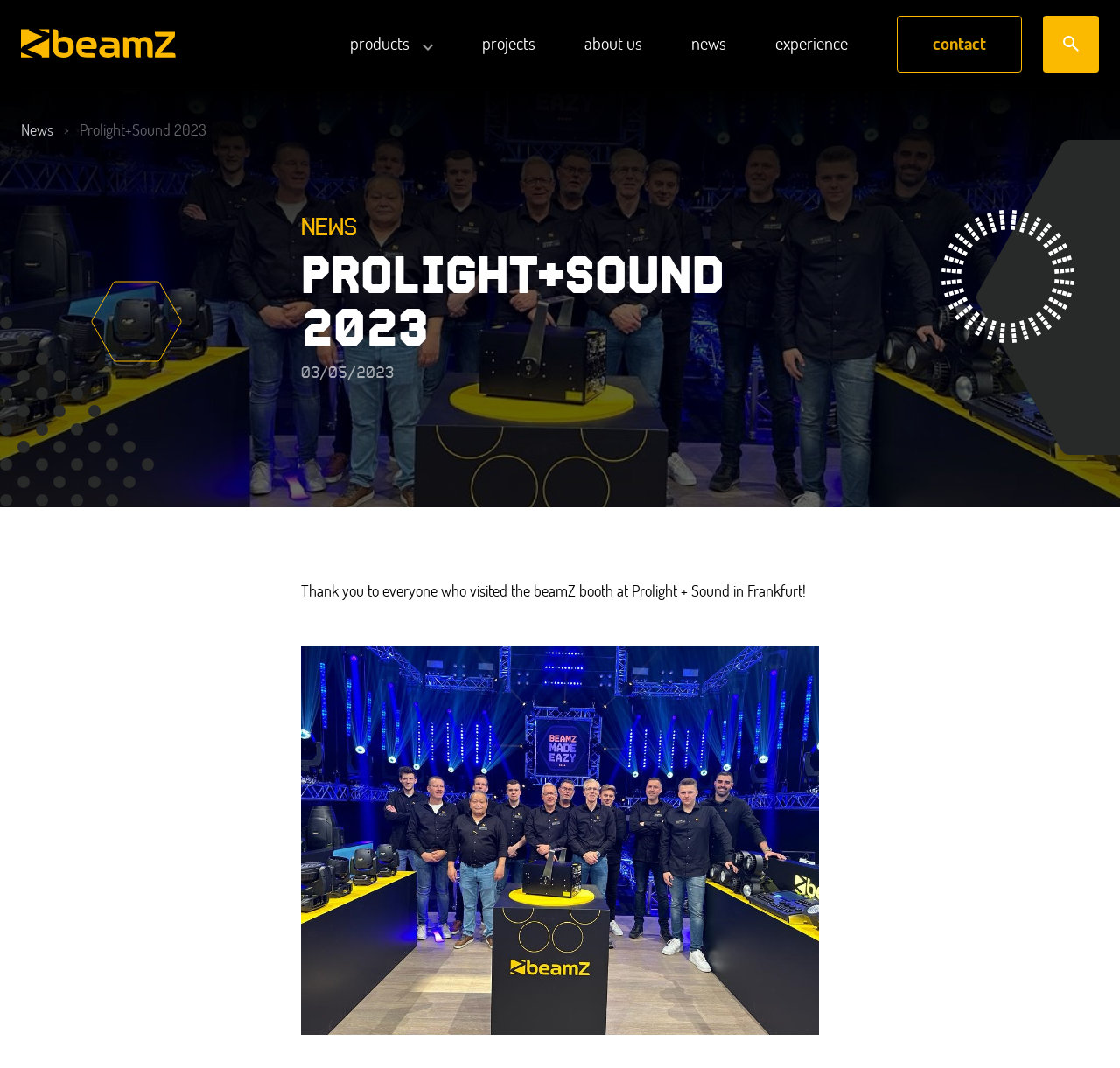Provide an in-depth caption for the webpage.

The webpage appears to be a news article or blog post from beamZ, a lighting products company. At the top left, there is a small image and a link, possibly a logo or a navigation button. Below this, there is a horizontal navigation menu with links to various sections of the website, including "products", "projects", "about us", "news", "experience", and "contact".

To the right of the navigation menu, there is a large image that spans almost the entire width of the page. Below this image, there is a heading that reads "PROLIGHT+SOUND 2023" in a prominent font. The date "03/05/2023" is displayed below the heading.

The main content of the page is a paragraph of text that expresses gratitude to visitors who attended the beamZ booth at Prolight + Sound in Frankfurt. This text is positioned below the heading and date.

There are several other images scattered throughout the page, including one at the top right corner, one at the bottom left corner, and another at the bottom right corner. Some of these images may be decorative or used to break up the text.

At the bottom of the page, there is another link to "News" and a small image next to it. There is also a small arrow icon (>), which may be used to navigate to the next page of news articles.